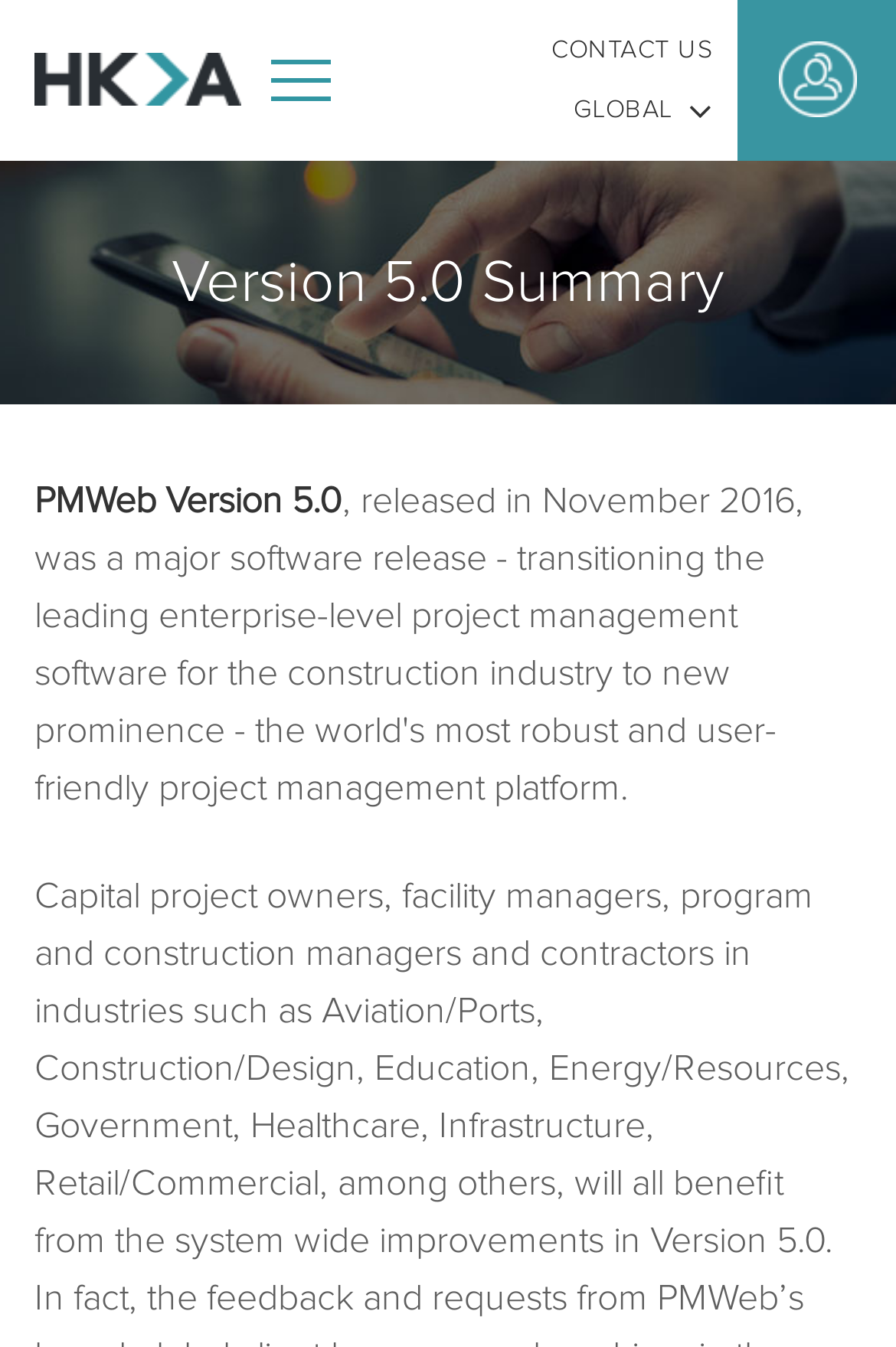What is the icon name in the link at the top right corner?
Provide an in-depth and detailed explanation in response to the question.

I found the answer by analyzing the link element with the text 'GLOBAL ' which is located at the top right corner of the webpage. The '' suggests that it is an icon name.